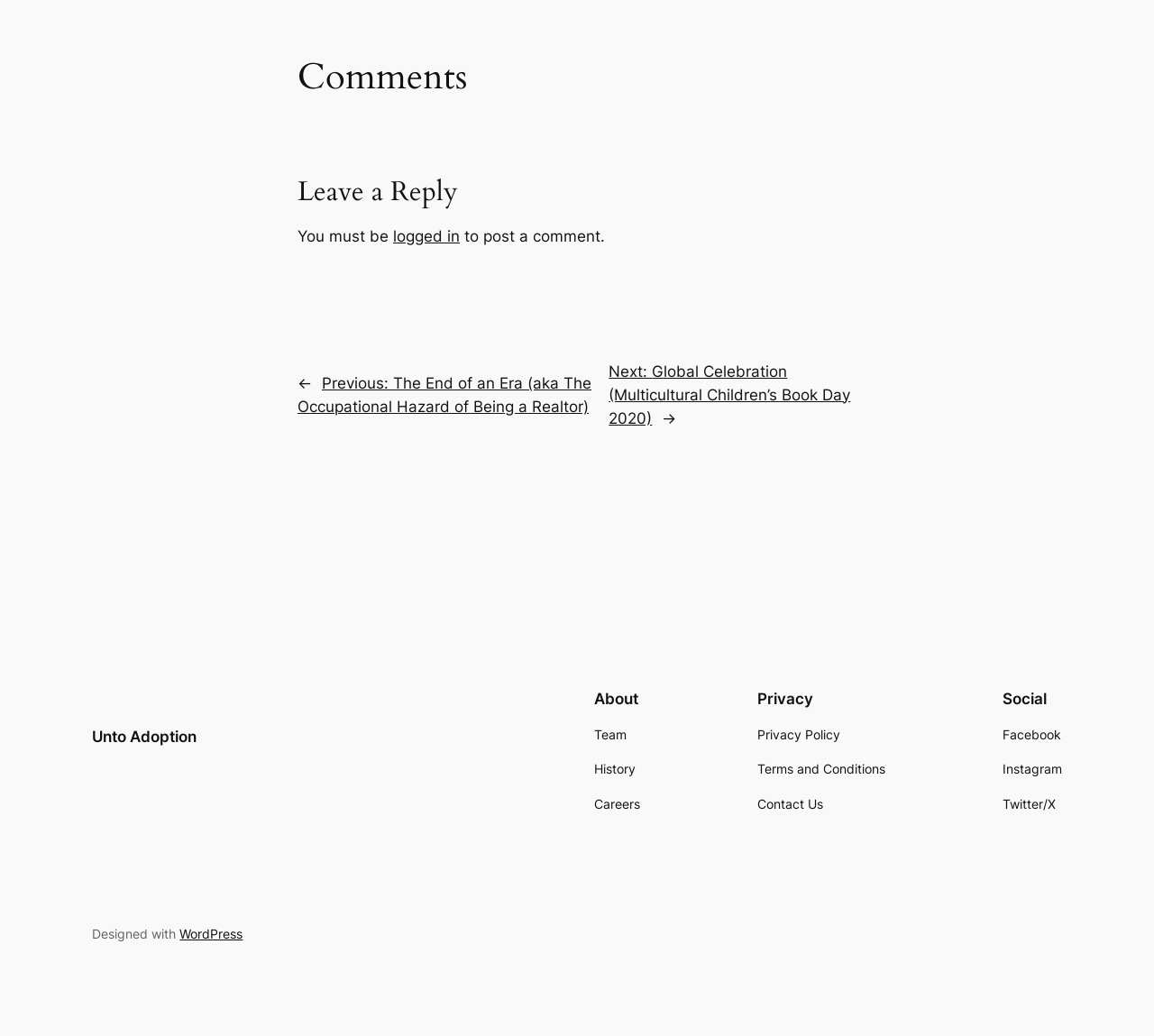By analyzing the image, answer the following question with a detailed response: What is the section where you can leave a comment?

I found the section where you can leave a comment by looking at the heading 'Leave a Reply' which is located below the heading 'Comments'.